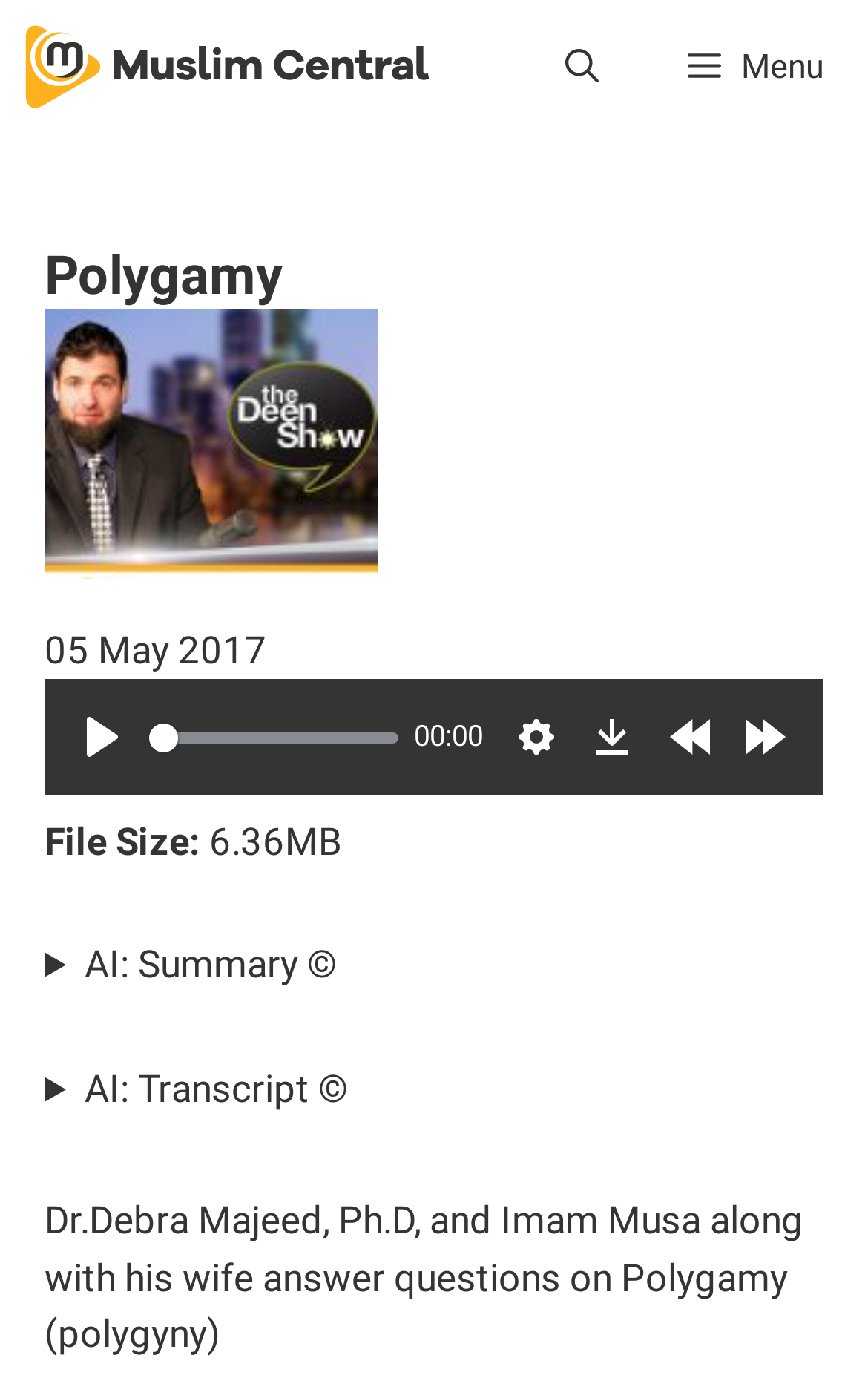What is the current time of the audio lecture?
From the details in the image, provide a complete and detailed answer to the question.

The current time of the audio lecture can be determined by looking at the timer 'Current time' on the webpage, which displays the current time of the audio lecture as '00:00'.